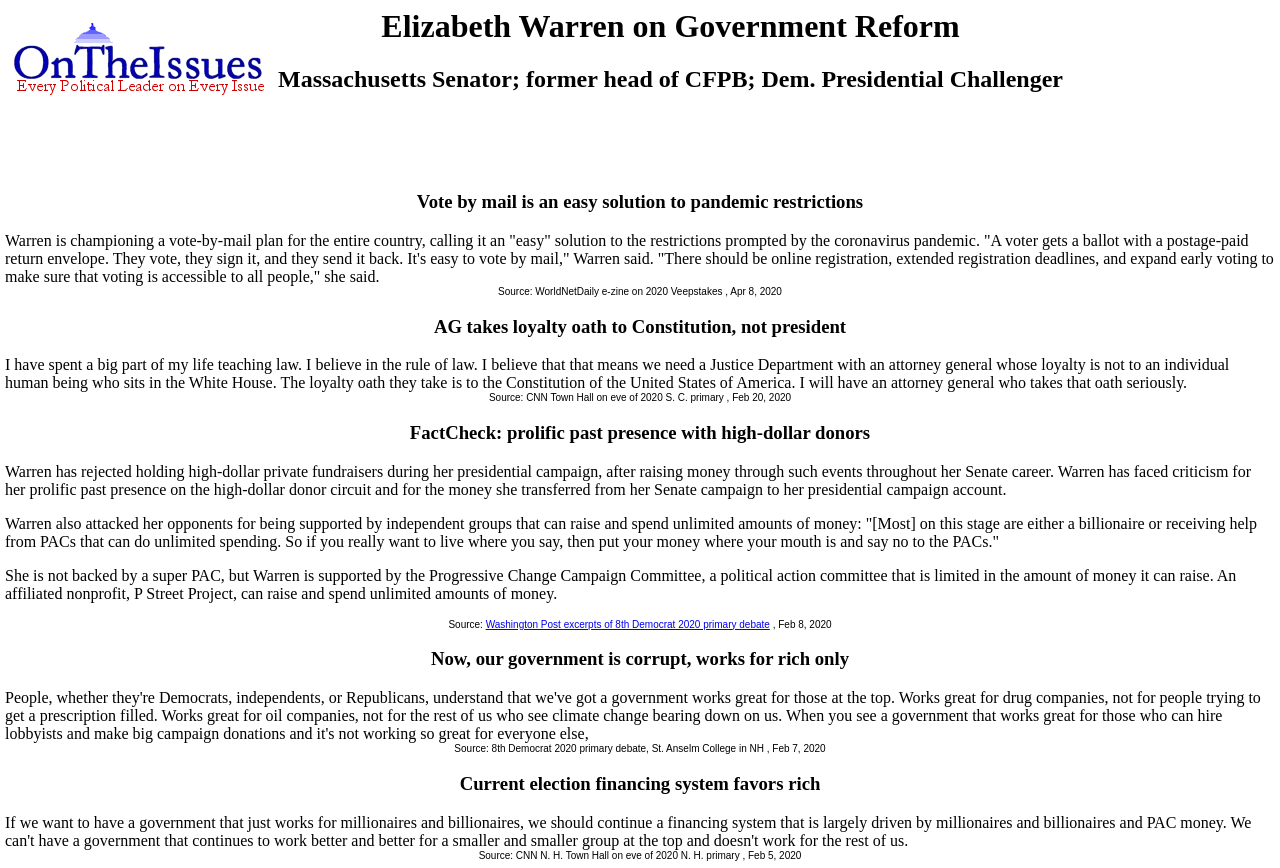What is the topic of the last quote on the webpage?
Please craft a detailed and exhaustive response to the question.

The last quote on the webpage is about the current election financing system, which favors the rich, according to Elizabeth Warren.